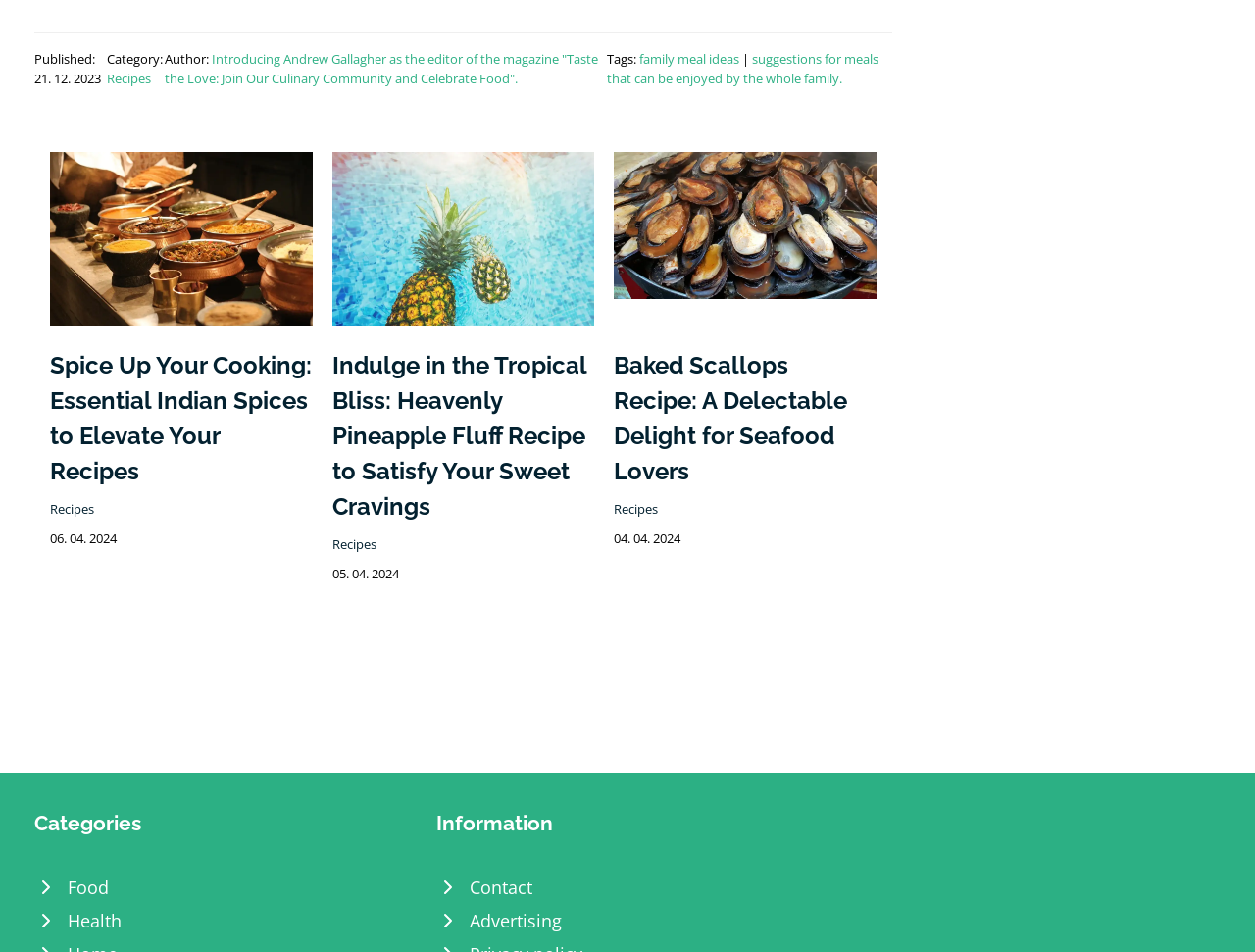Answer the question below using just one word or a short phrase: 
What is the title of the third article?

Baked Scallops Recipe: A Delectable Delight for Seafood Lovers